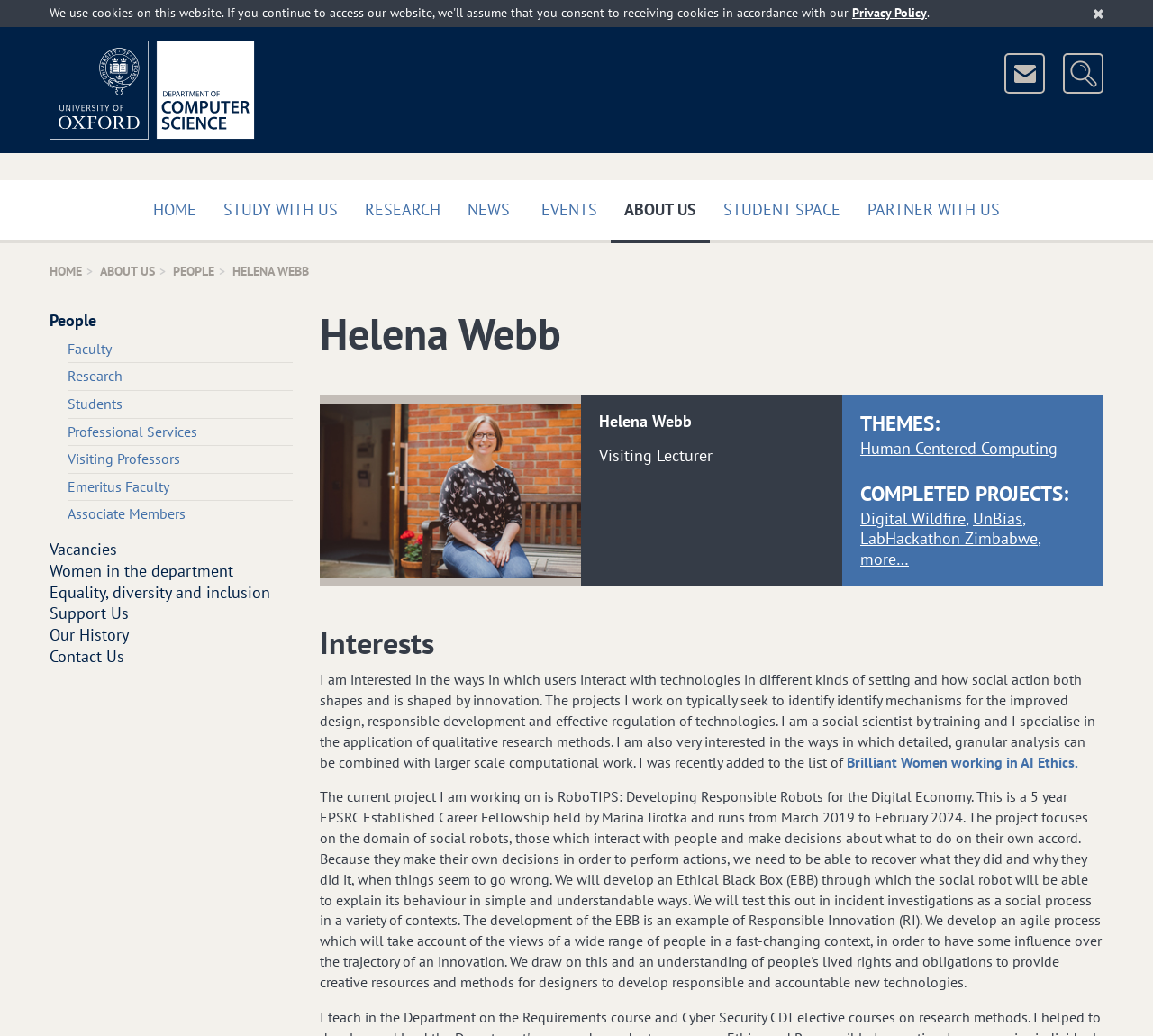Bounding box coordinates are specified in the format (top-left x, top-left y, bottom-right x, bottom-right y). All values are floating point numbers bounded between 0 and 1. Please provide the bounding box coordinate of the region this sentence describes: Digital Wildfire

[0.746, 0.49, 0.837, 0.51]